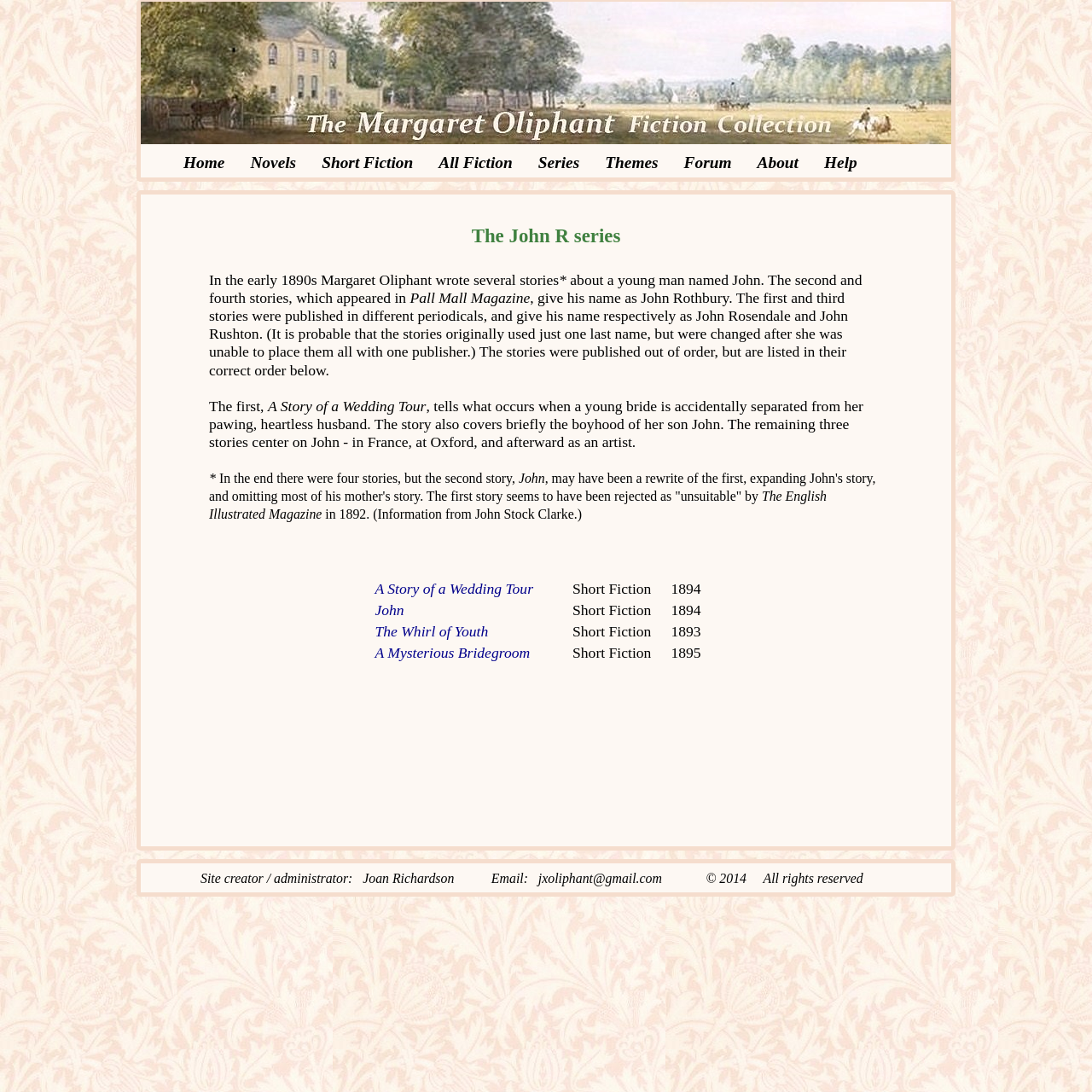Identify the bounding box coordinates of the part that should be clicked to carry out this instruction: "Explore the 'Series' page".

[0.485, 0.139, 0.546, 0.159]